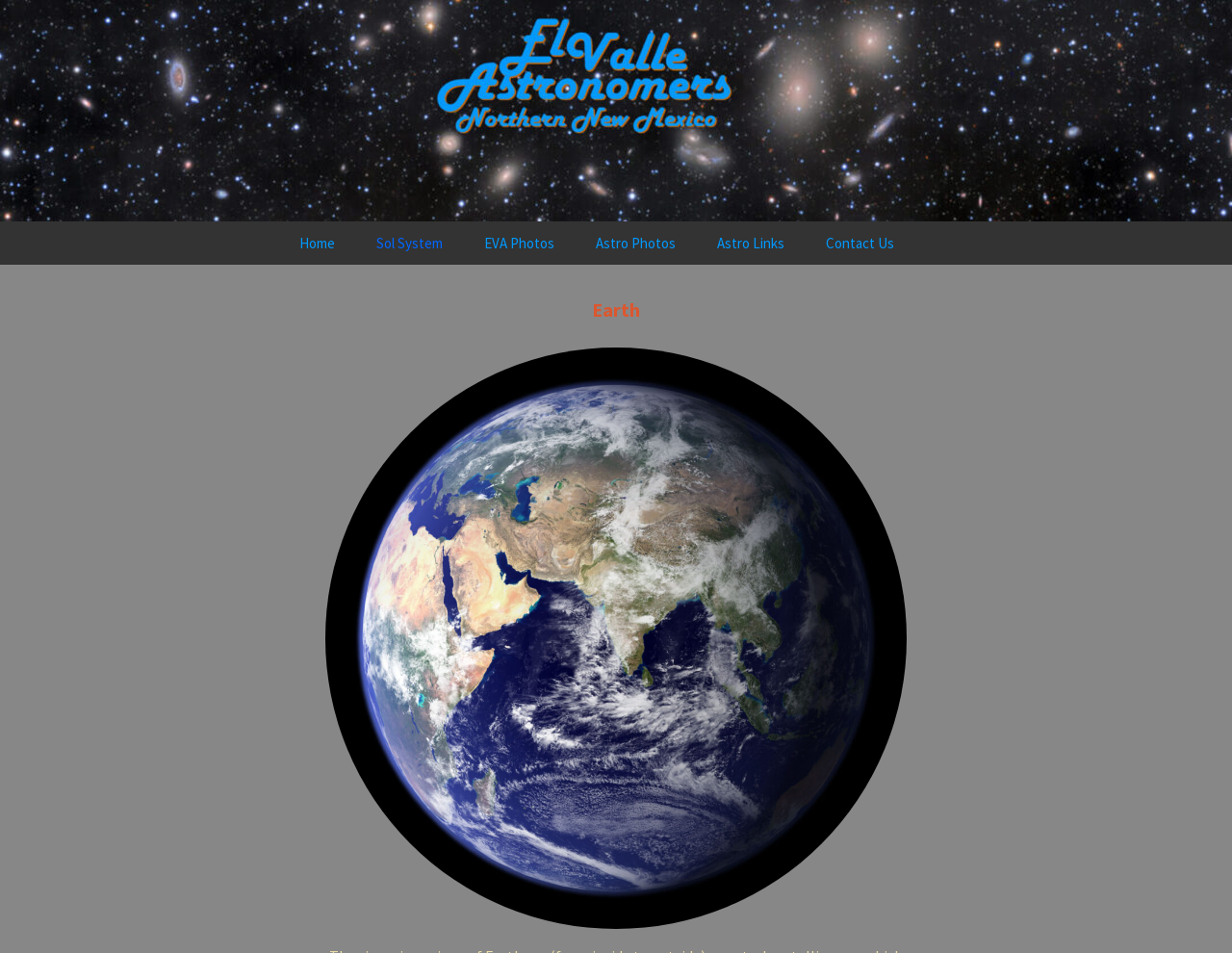Extract the primary header of the webpage and generate its text.

El Valle Astronomers